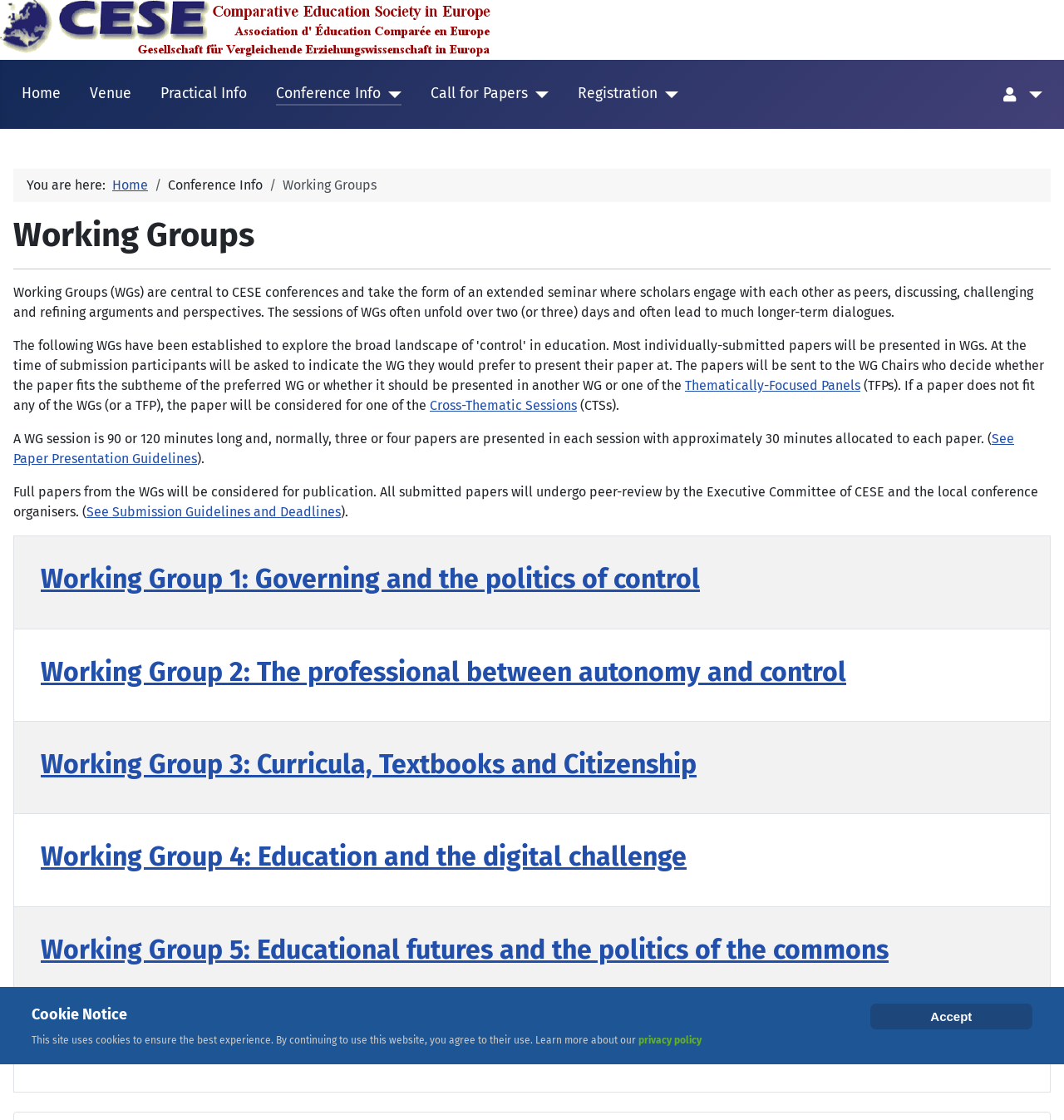Please find the bounding box coordinates of the clickable region needed to complete the following instruction: "Go to the 'Registration' page". The bounding box coordinates must consist of four float numbers between 0 and 1, i.e., [left, top, right, bottom].

[0.543, 0.075, 0.618, 0.094]